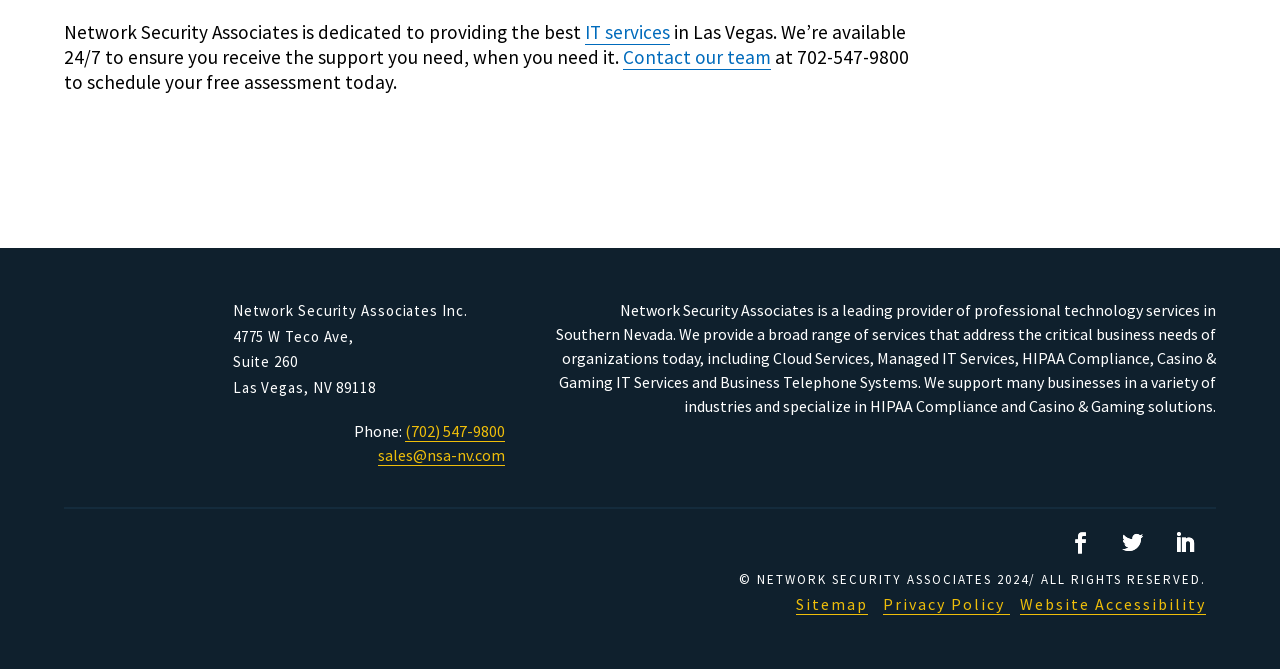Using floating point numbers between 0 and 1, provide the bounding box coordinates in the format (top-left x, top-left y, bottom-right x, bottom-right y). Locate the UI element described here: Follow

[0.836, 0.788, 0.855, 0.818]